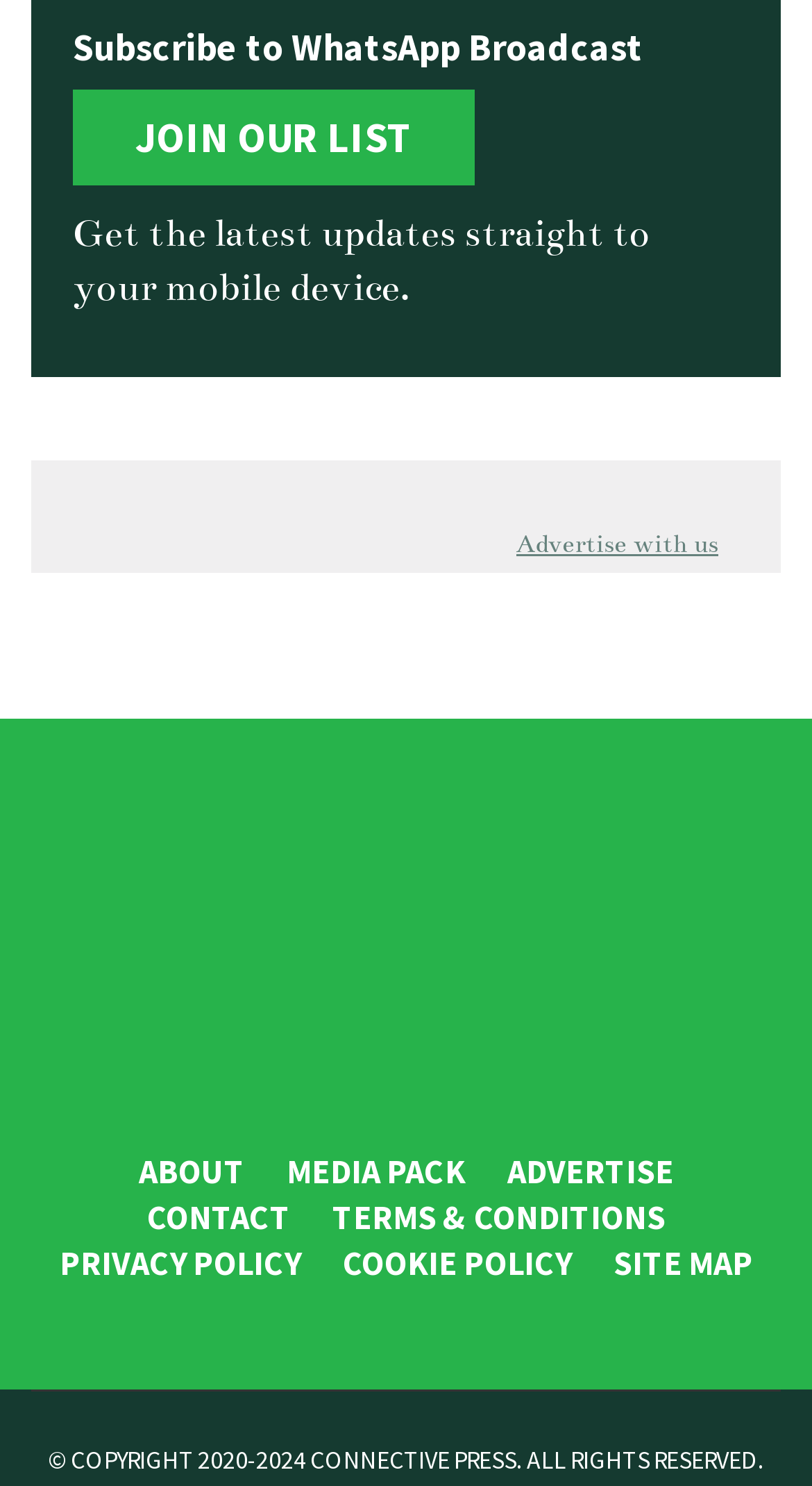Please locate the UI element described by "About" and provide its bounding box coordinates.

[0.171, 0.773, 0.301, 0.803]